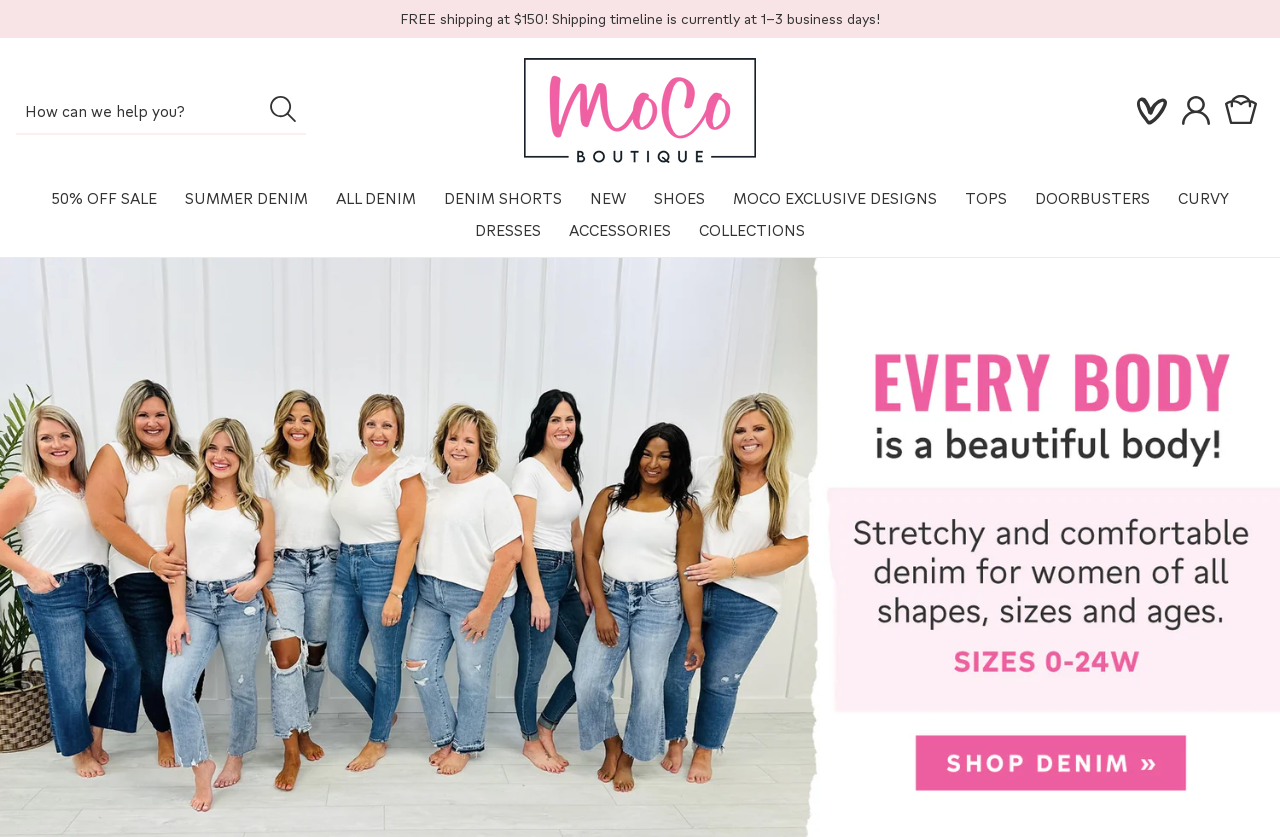Locate the bounding box coordinates of the area that needs to be clicked to fulfill the following instruction: "Click on MOCO Boutique". The coordinates should be in the format of four float numbers between 0 and 1, namely [left, top, right, bottom].

[0.409, 0.045, 0.591, 0.219]